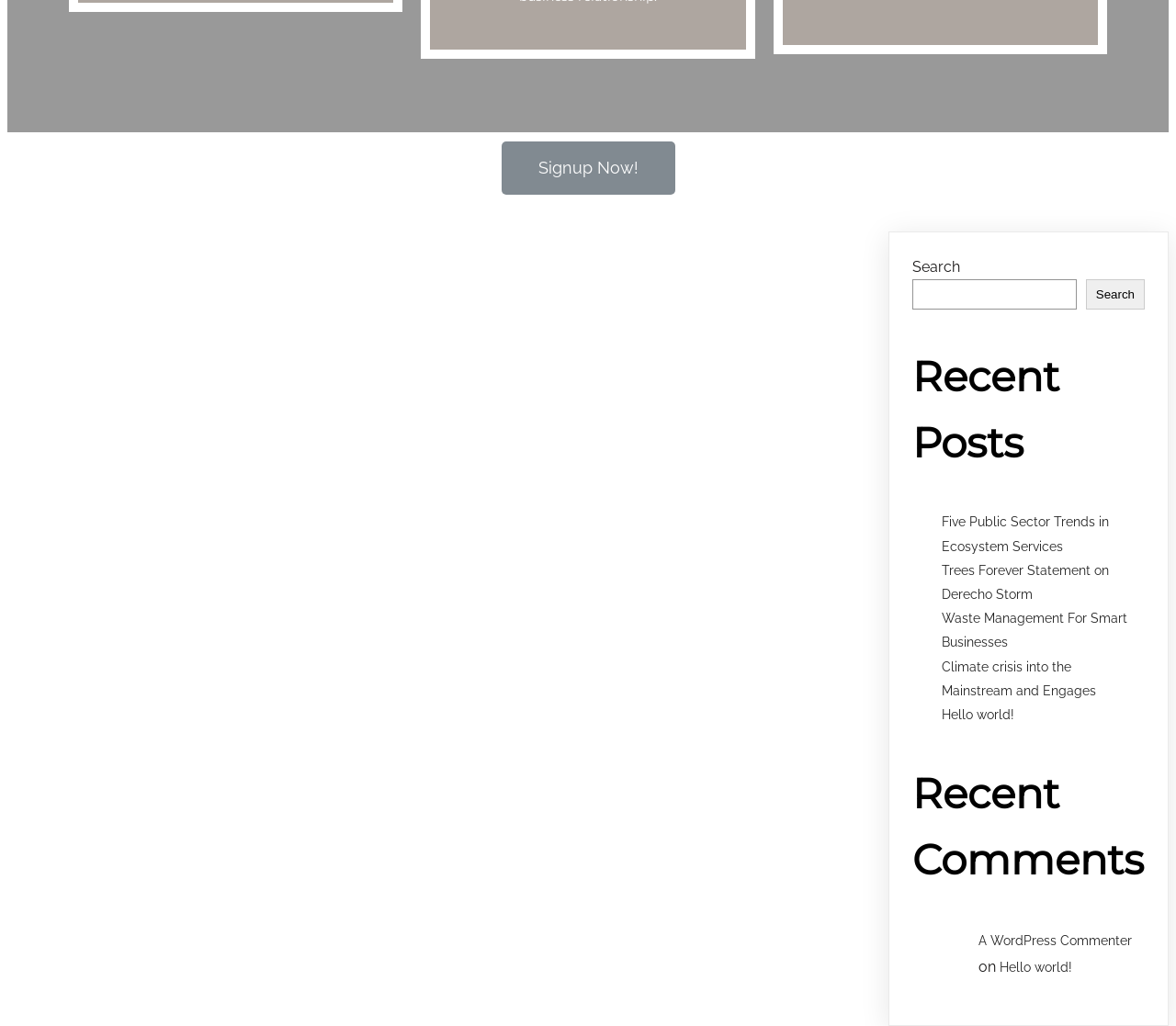Please specify the bounding box coordinates of the clickable region to carry out the following instruction: "View 'Recent Comments'". The coordinates should be four float numbers between 0 and 1, in the format [left, top, right, bottom].

[0.776, 0.742, 0.973, 0.871]